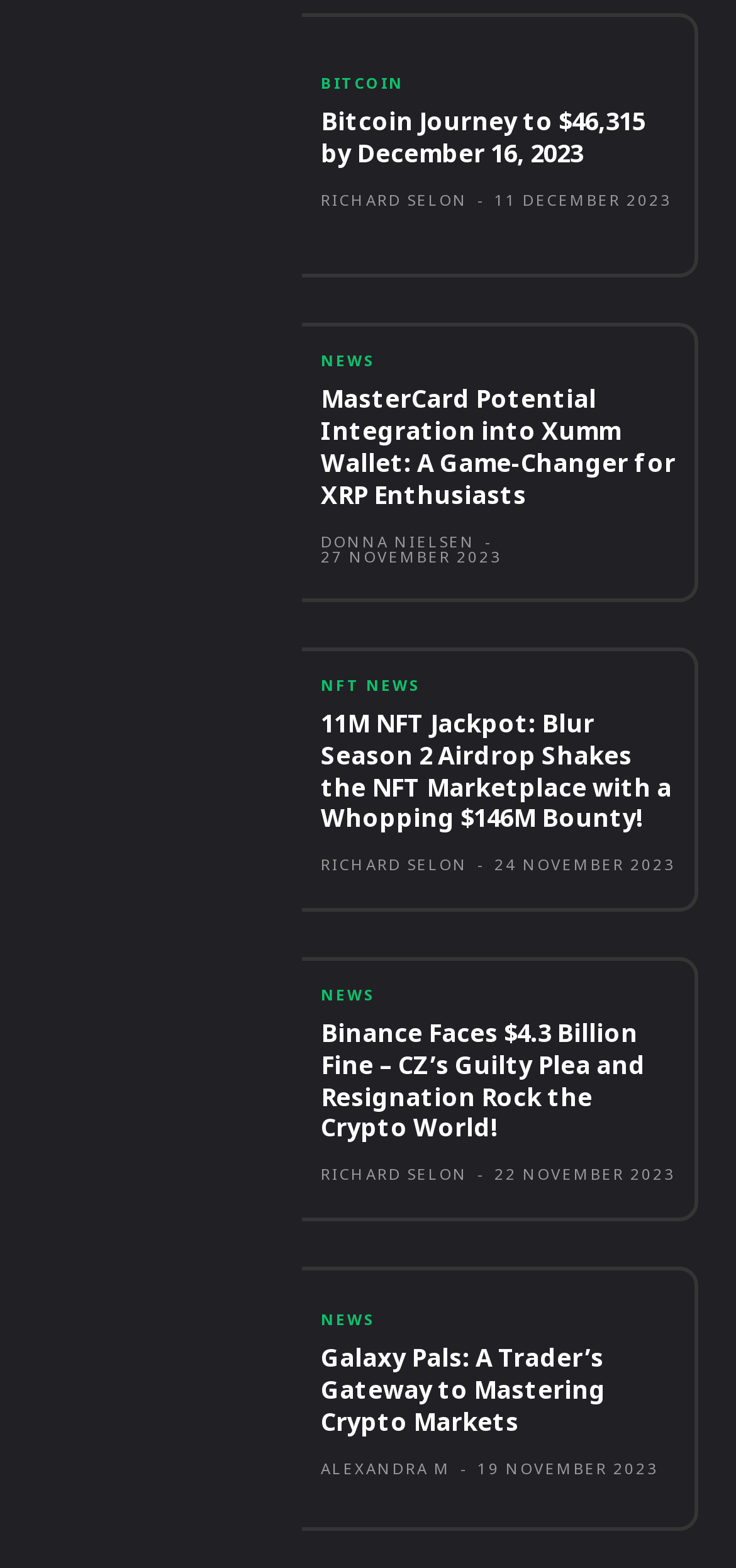Determine the bounding box coordinates for the clickable element required to fulfill the instruction: "View Binance Faces $4.3 Billion Fine – CZ’s Guilty Plea and Resignation Rock the Crypto World!". Provide the coordinates as four float numbers between 0 and 1, i.e., [left, top, right, bottom].

[0.436, 0.649, 0.918, 0.73]